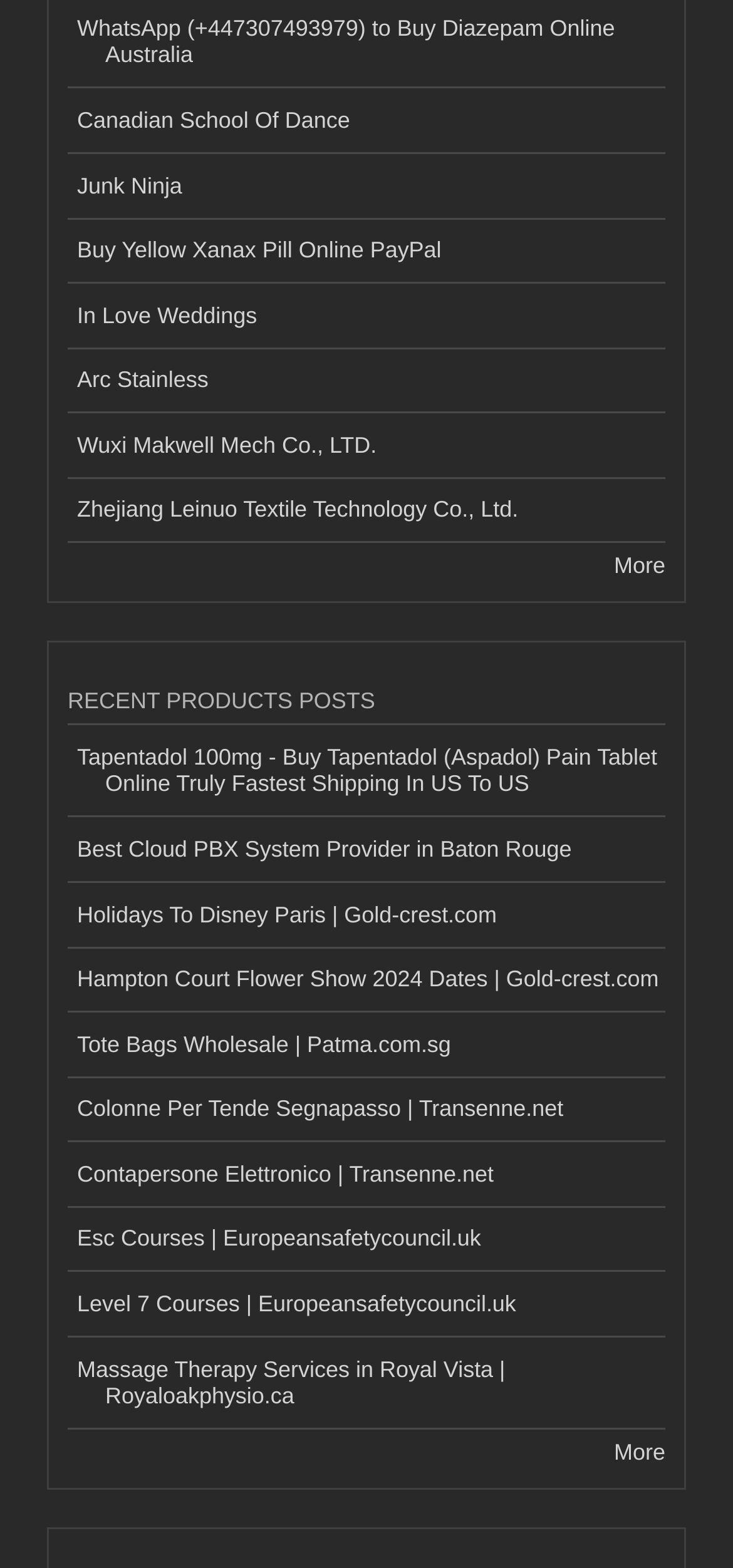Can you show the bounding box coordinates of the region to click on to complete the task described in the instruction: "Go to Holidays To Disney Paris"?

[0.092, 0.563, 0.908, 0.604]